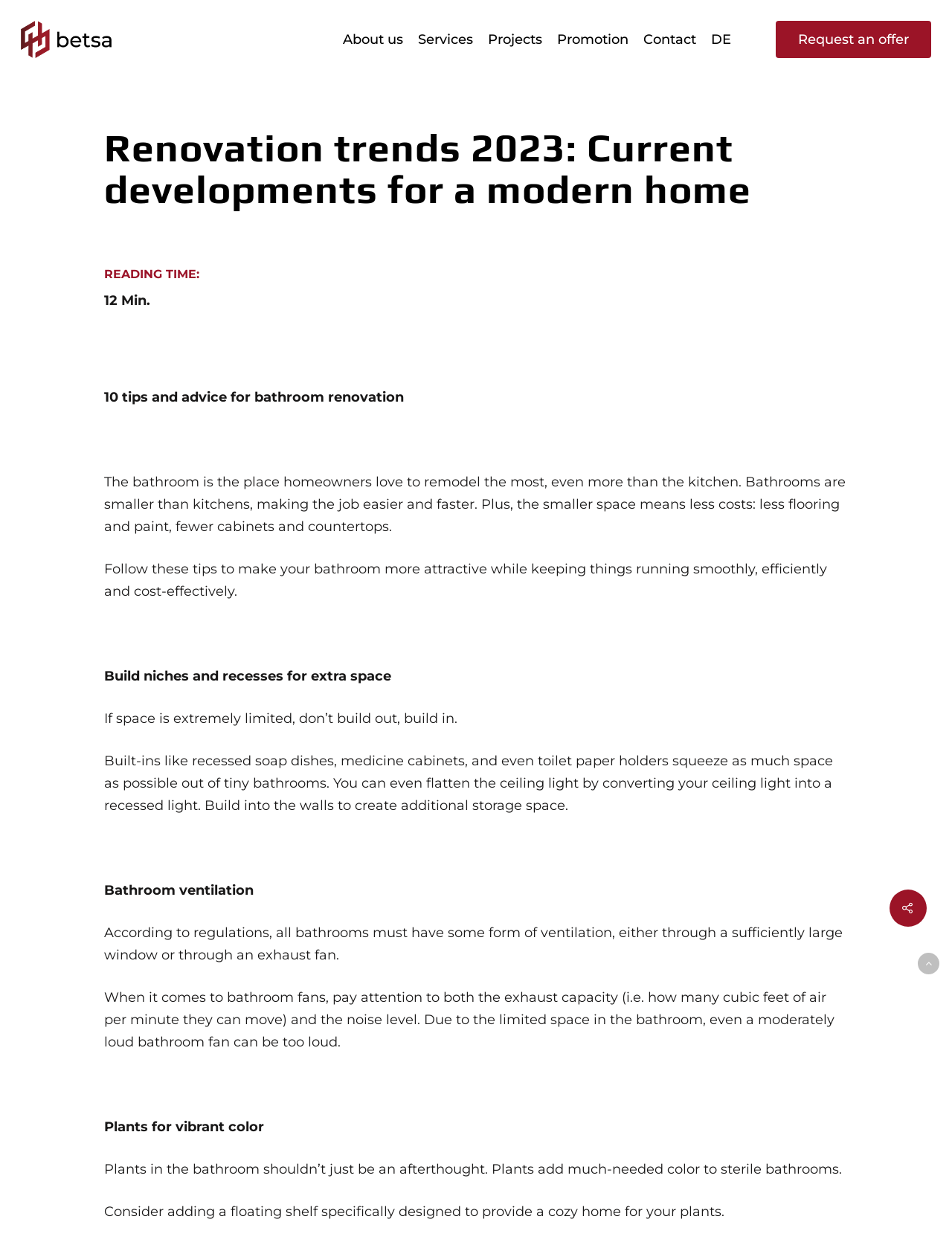What can add vibrant color to a bathroom?
Please use the image to provide a one-word or short phrase answer.

Plants